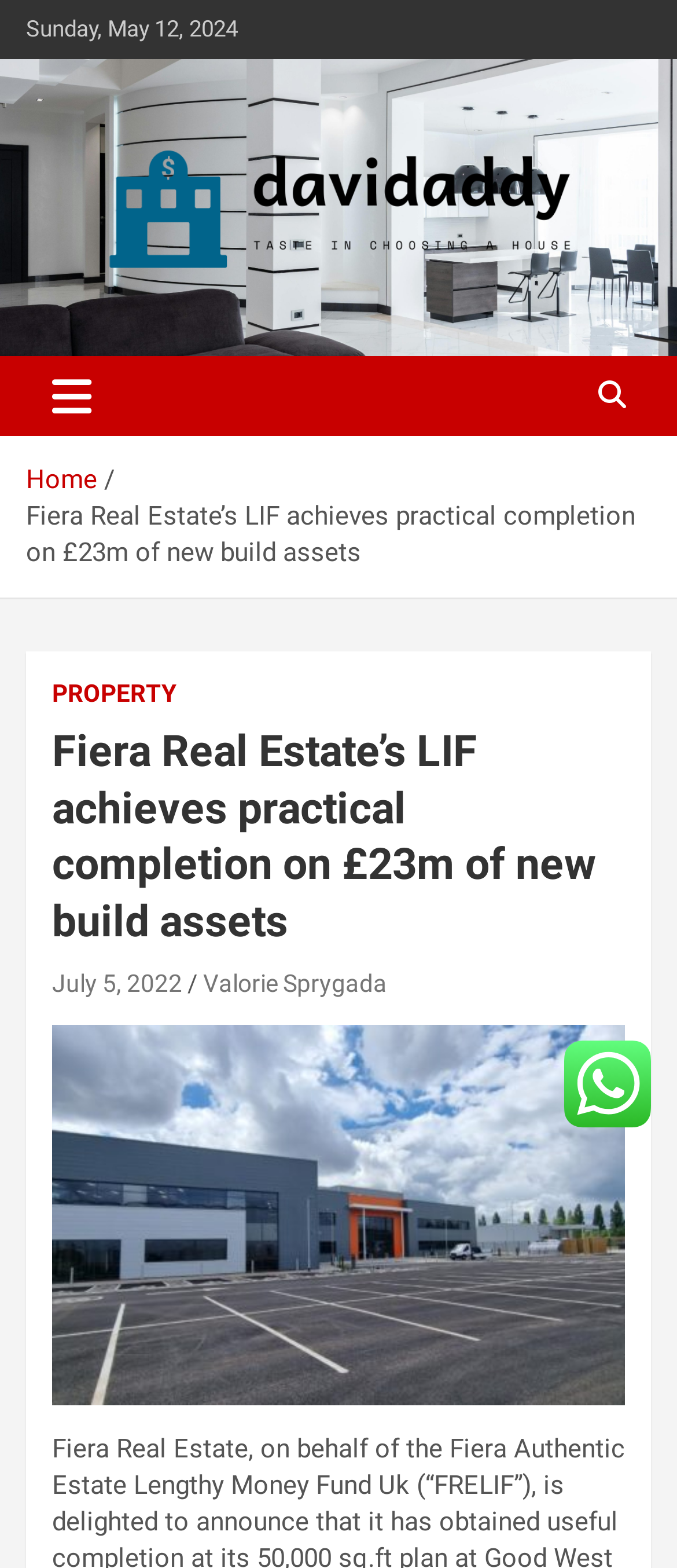What is the date of the article?
Please analyze the image and answer the question with as much detail as possible.

I found the date of the article by looking at the link 'July 5, 2022' which is located below the heading 'Fiera Real Estate’s LIF achieves practical completion on £23m of new build assets'.